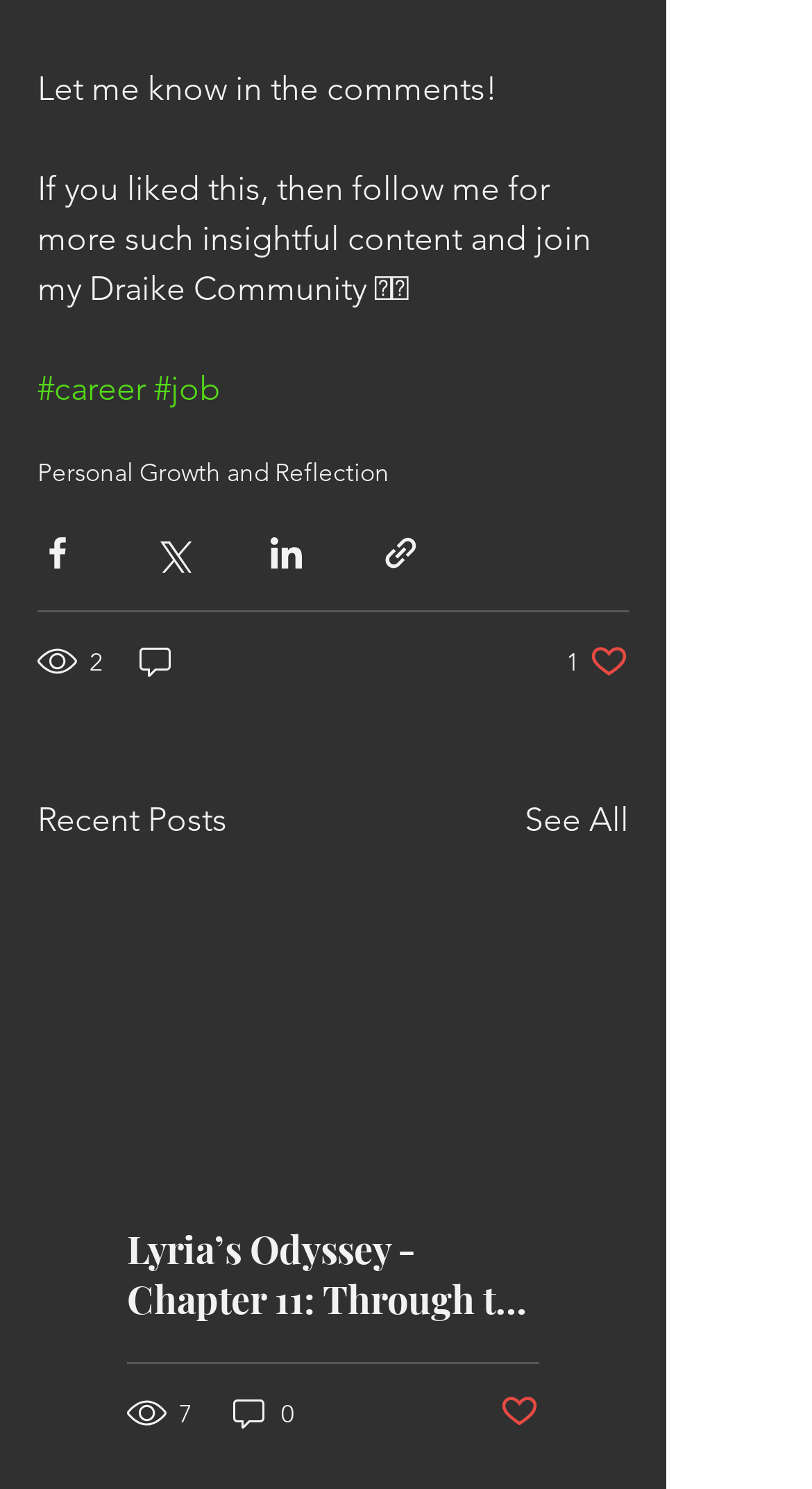Show the bounding box coordinates of the element that should be clicked to complete the task: "Like the post".

[0.697, 0.431, 0.774, 0.458]